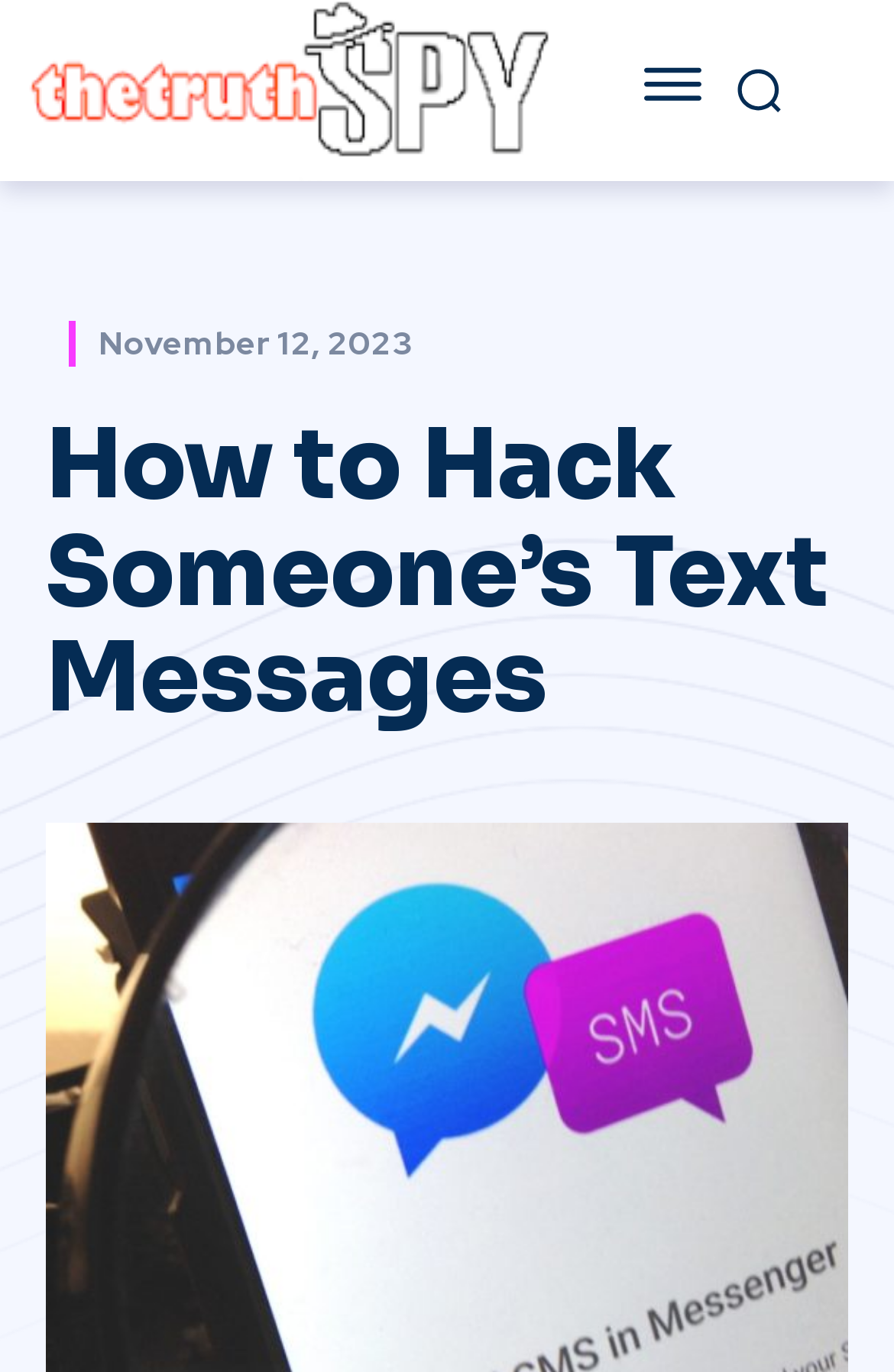What is the logo of the website?
Respond to the question with a well-detailed and thorough answer.

I determined the logo of the website by examining the image element with the OCR text 'thetruthspy' and its corresponding link element with the same text, indicating that it is the logo of the website.